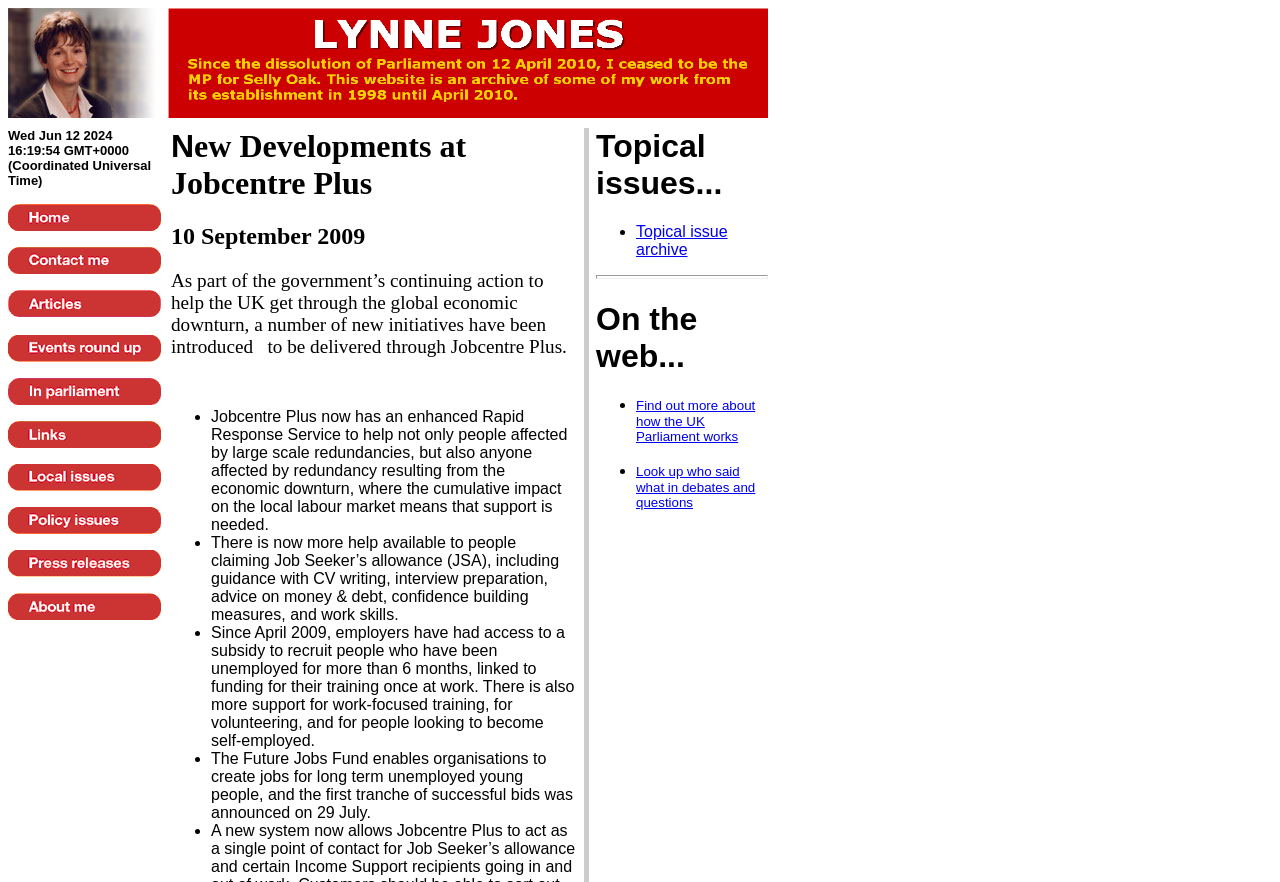Please locate the bounding box coordinates of the region I need to click to follow this instruction: "Learn about the MP".

[0.006, 0.687, 0.126, 0.706]